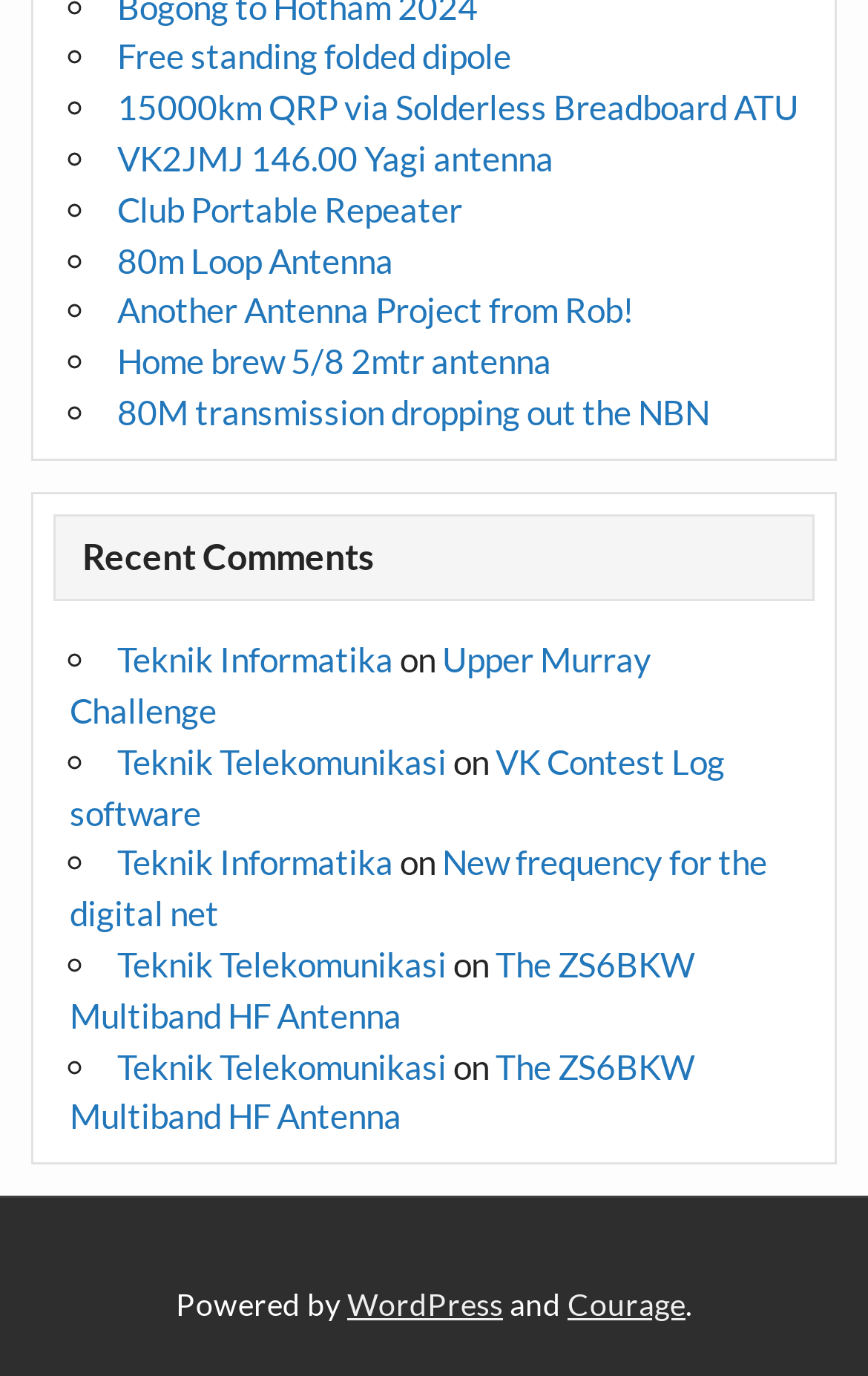Please determine the bounding box coordinates of the element to click in order to execute the following instruction: "View the 'Recent Comments' section". The coordinates should be four float numbers between 0 and 1, specified as [left, top, right, bottom].

[0.061, 0.373, 0.939, 0.437]